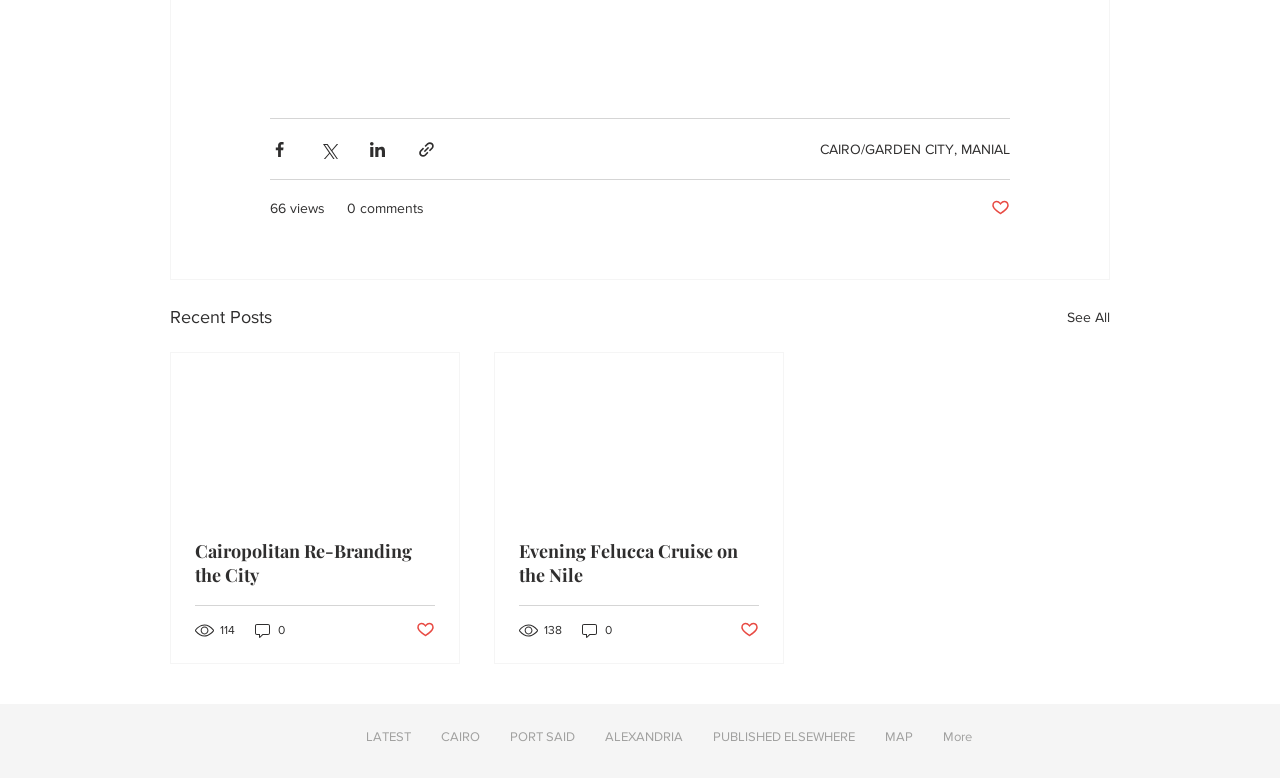What is the location mentioned in the first link?
Using the picture, provide a one-word or short phrase answer.

CAIRO/GARDEN CITY, MANIAL